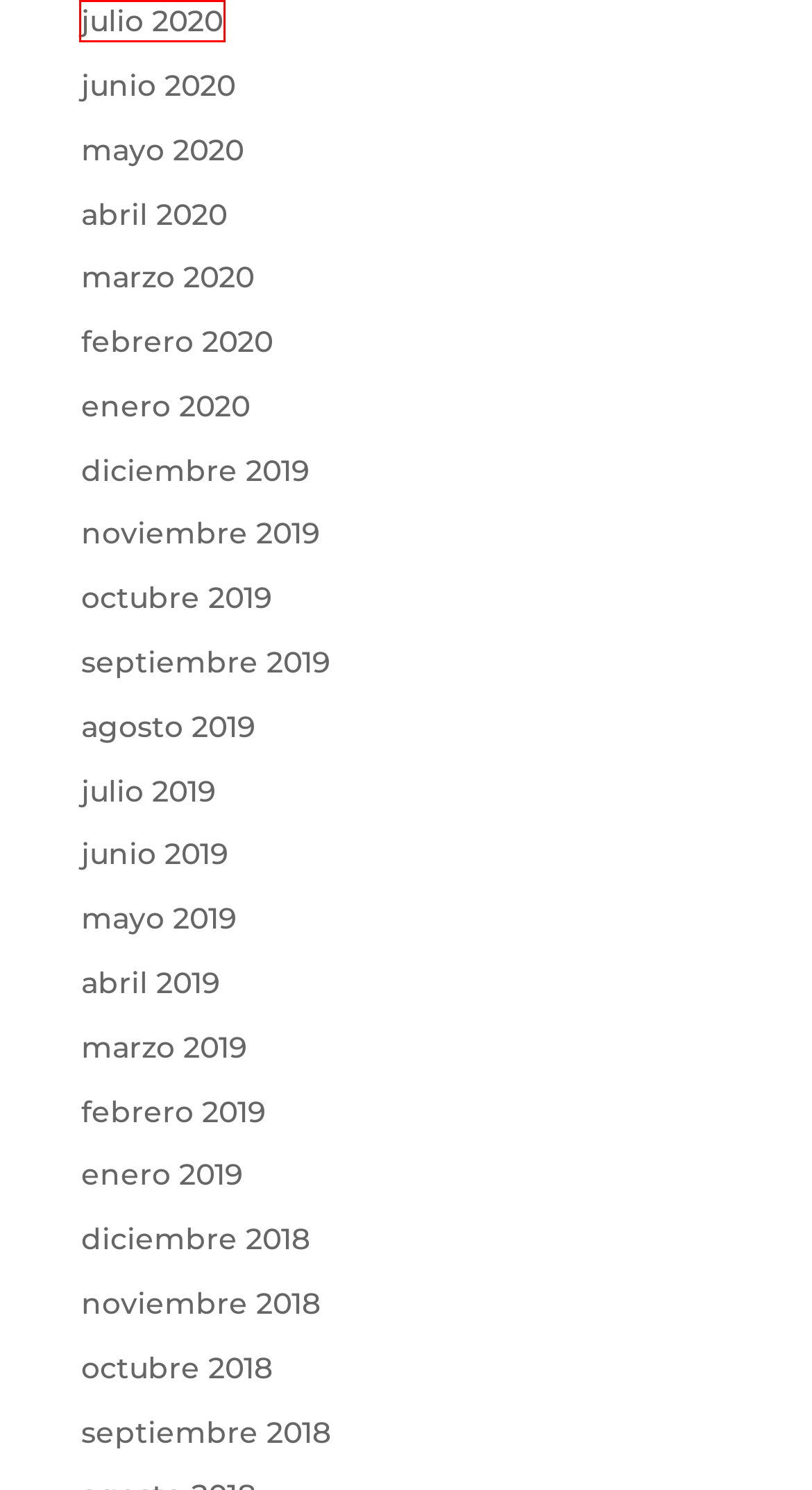You are presented with a screenshot of a webpage containing a red bounding box around an element. Determine which webpage description best describes the new webpage after clicking on the highlighted element. Here are the candidates:
A. Archivos | Linxis
B. lookmeup mobile | Linxis
C. austrian brides | Linxis
D. 5000 | Linxis
E. Prestamos | Linxis
F. Cryptocurrency Exchange | Linxis
G. Казино обзор | Linxis
H. Test | Linxis

A